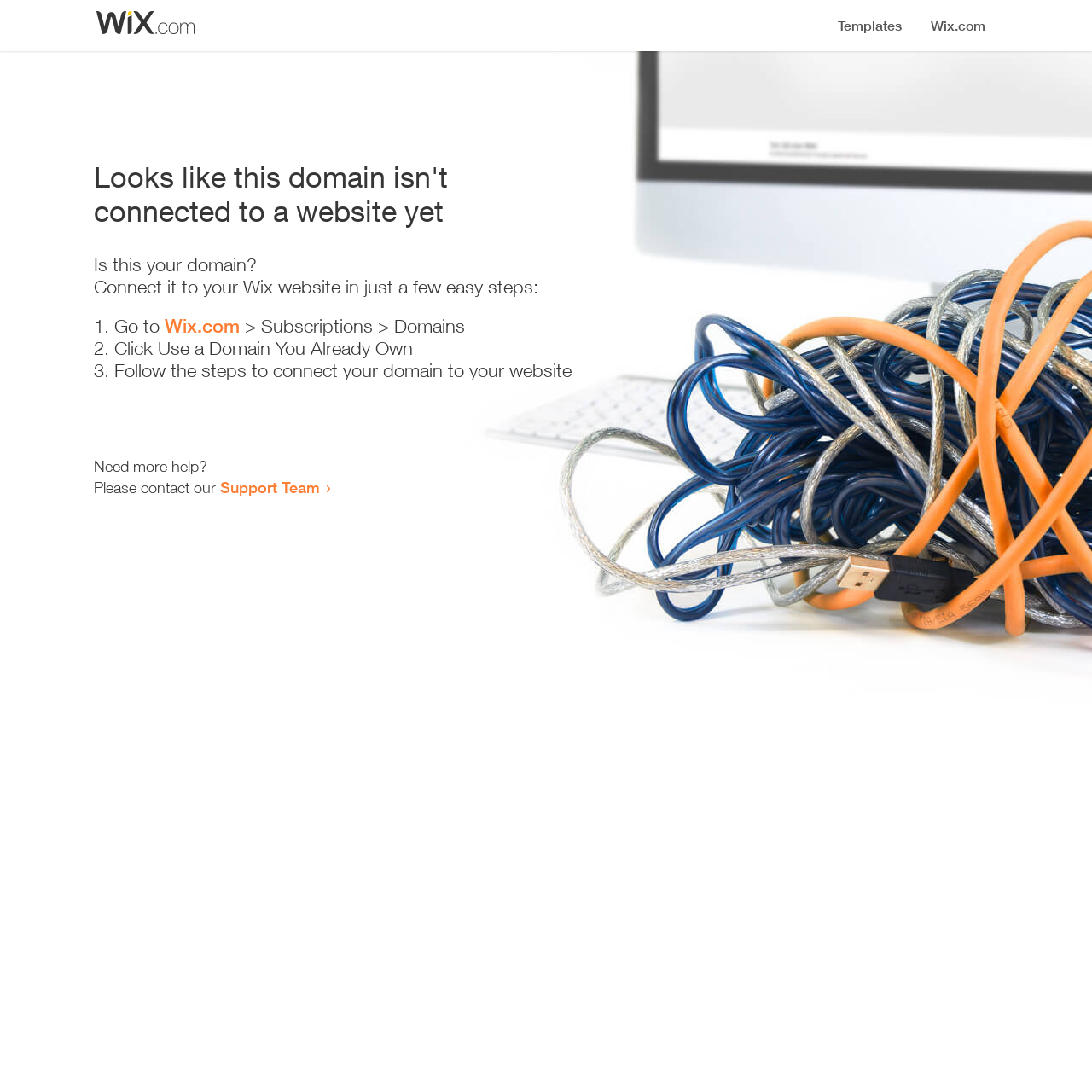Please provide a comprehensive answer to the question based on the screenshot: Where can I get more help?

The webpage provides a link to the 'Support Team' at the bottom, which suggests that users can contact the Support Team for more help.